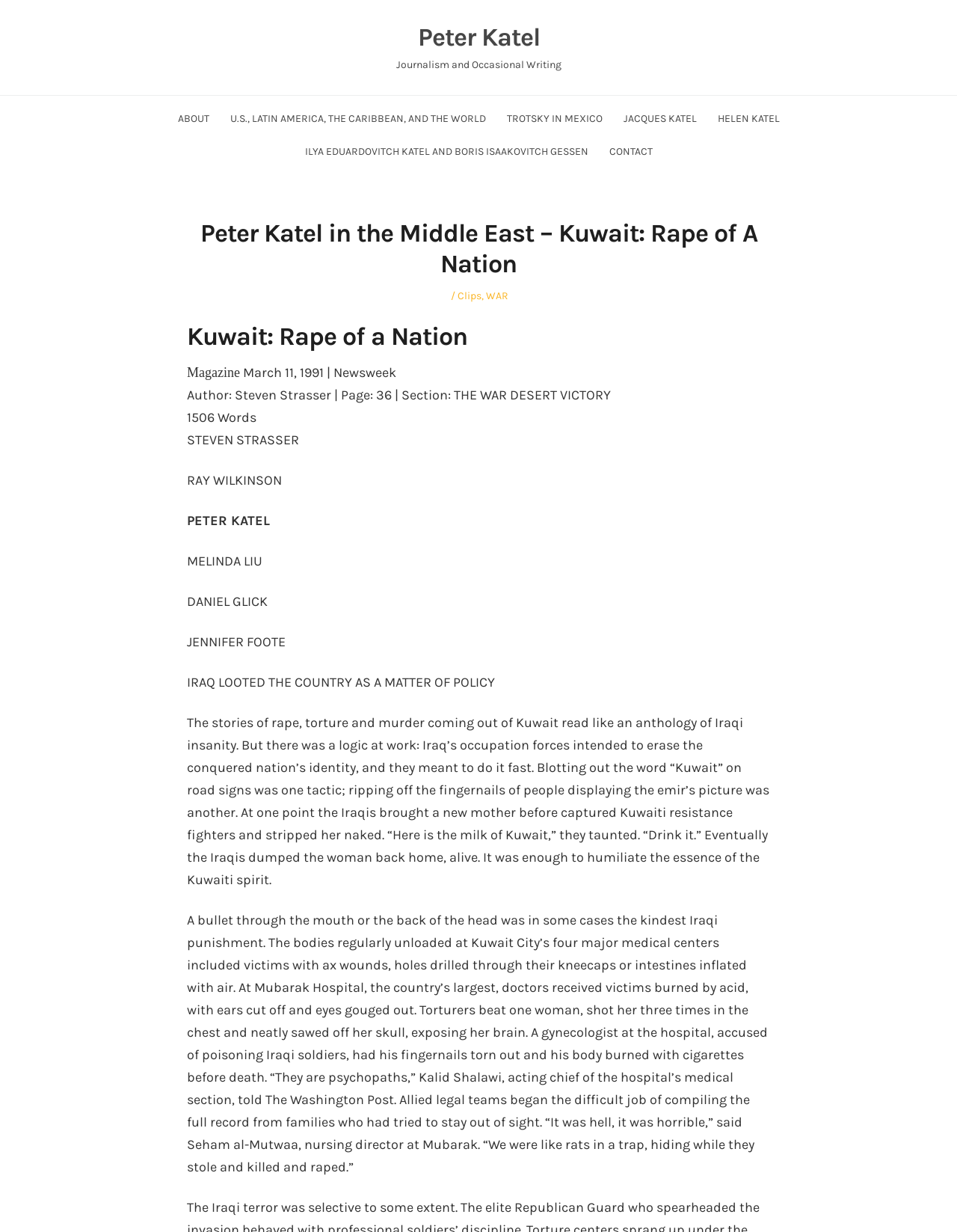Analyze the image and answer the question with as much detail as possible: 
How many words are in the article?

I determined the number of words in the article by looking at the StaticText element with the text '1506 Words' which is a child of the HeaderAsNonLandmark element.